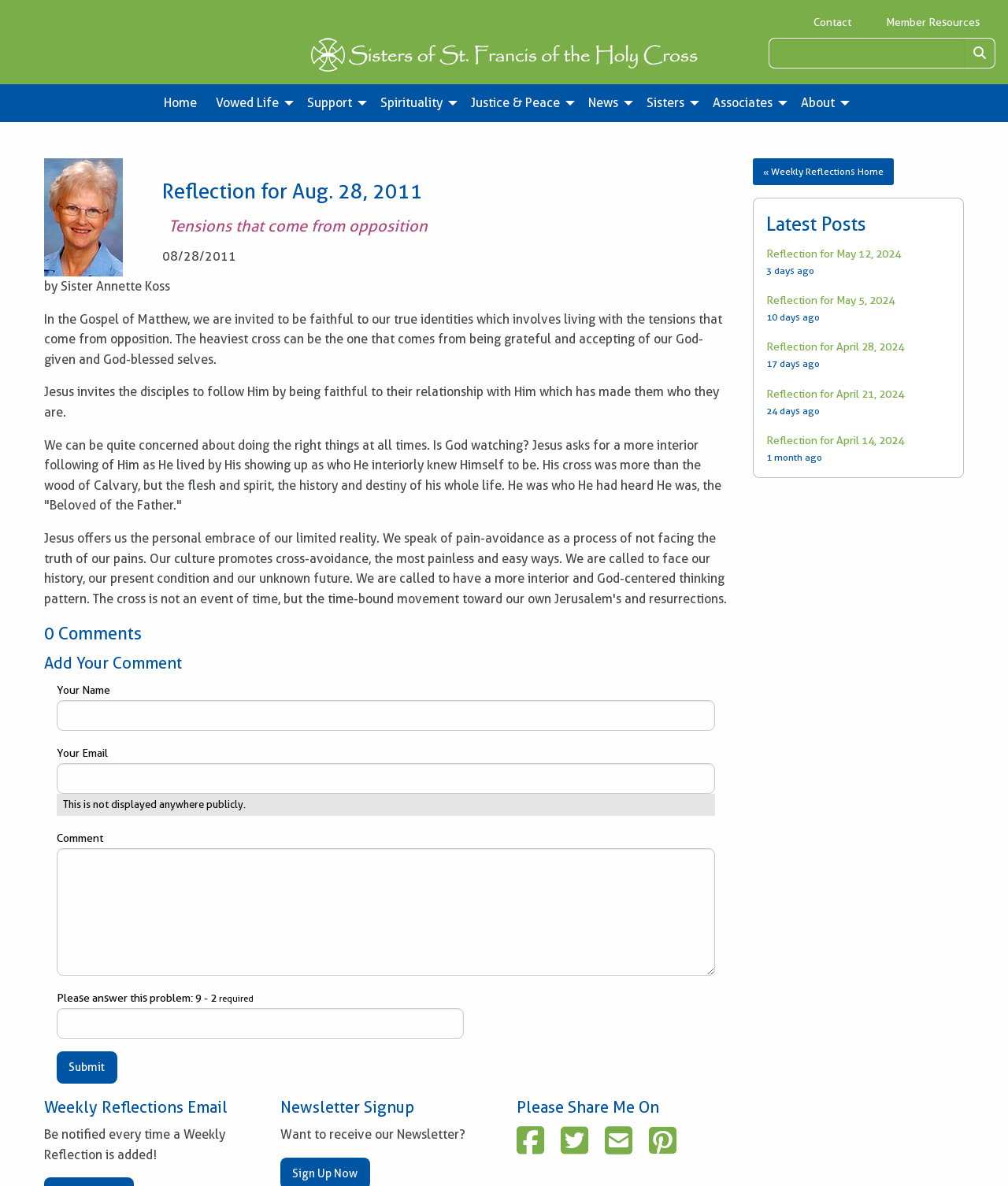Bounding box coordinates are specified in the format (top-left x, top-left y, bottom-right x, bottom-right y). All values are floating point numbers bounded between 0 and 1. Please provide the bounding box coordinate of the region this sentence describes: Reflection for April 14, 2024

[0.76, 0.366, 0.897, 0.376]